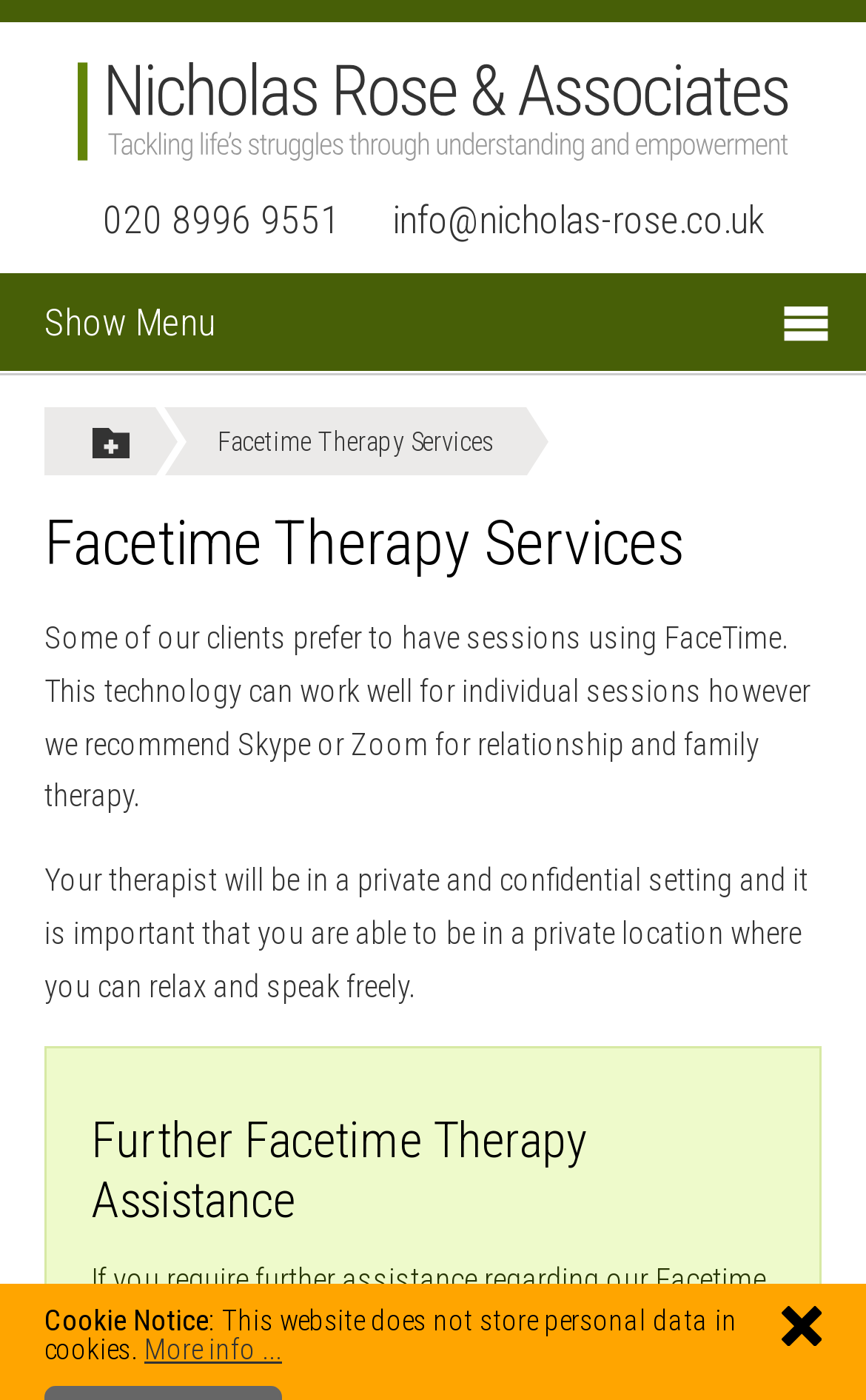What is the purpose of Facetime in this context?
Based on the image, provide a one-word or brief-phrase response.

Therapy sessions